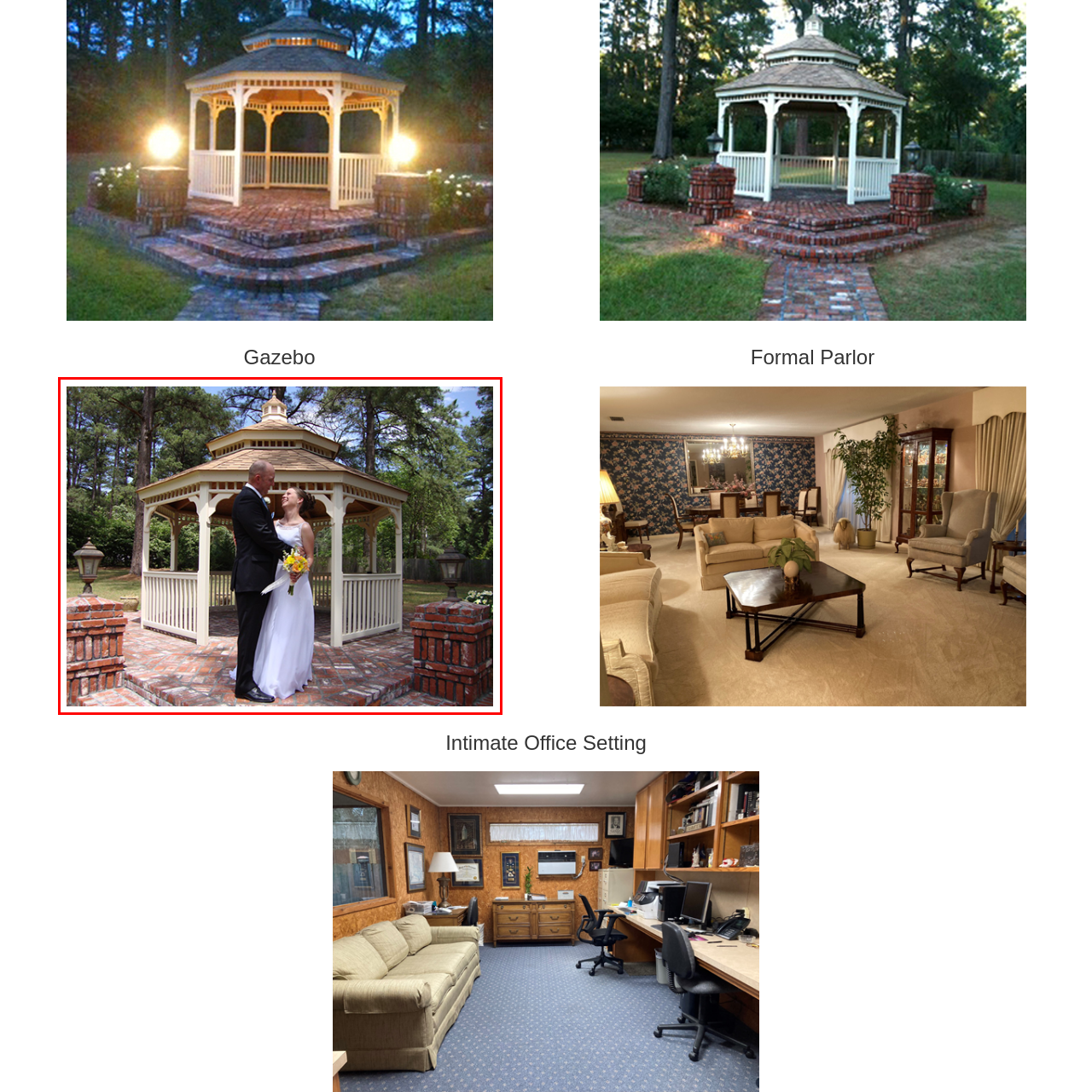Provide a thorough description of the scene depicted within the red bounding box.

In a picturesque outdoor setting, a couple stands in an intimate embrace beneath a charming gazebo, surrounded by lush greenery. The bride, radiant in her elegant white gown, holds a vibrant bouquet of yellow flowers, symbolizing joy and new beginnings. Her hair is styled beautifully, complementing her joyful expression. The groom, dressed in a classic black suit, gazes affectionately at her, capturing a moment of deep connection and happiness. The gazebo, with its intricately designed roof and spacious wooden structure, offers a romantic backdrop, while muted brick pathways and soft sunlight enhance the serene ambiance. This enchanting scene radiates love and celebration, perfect for a wedding setting.